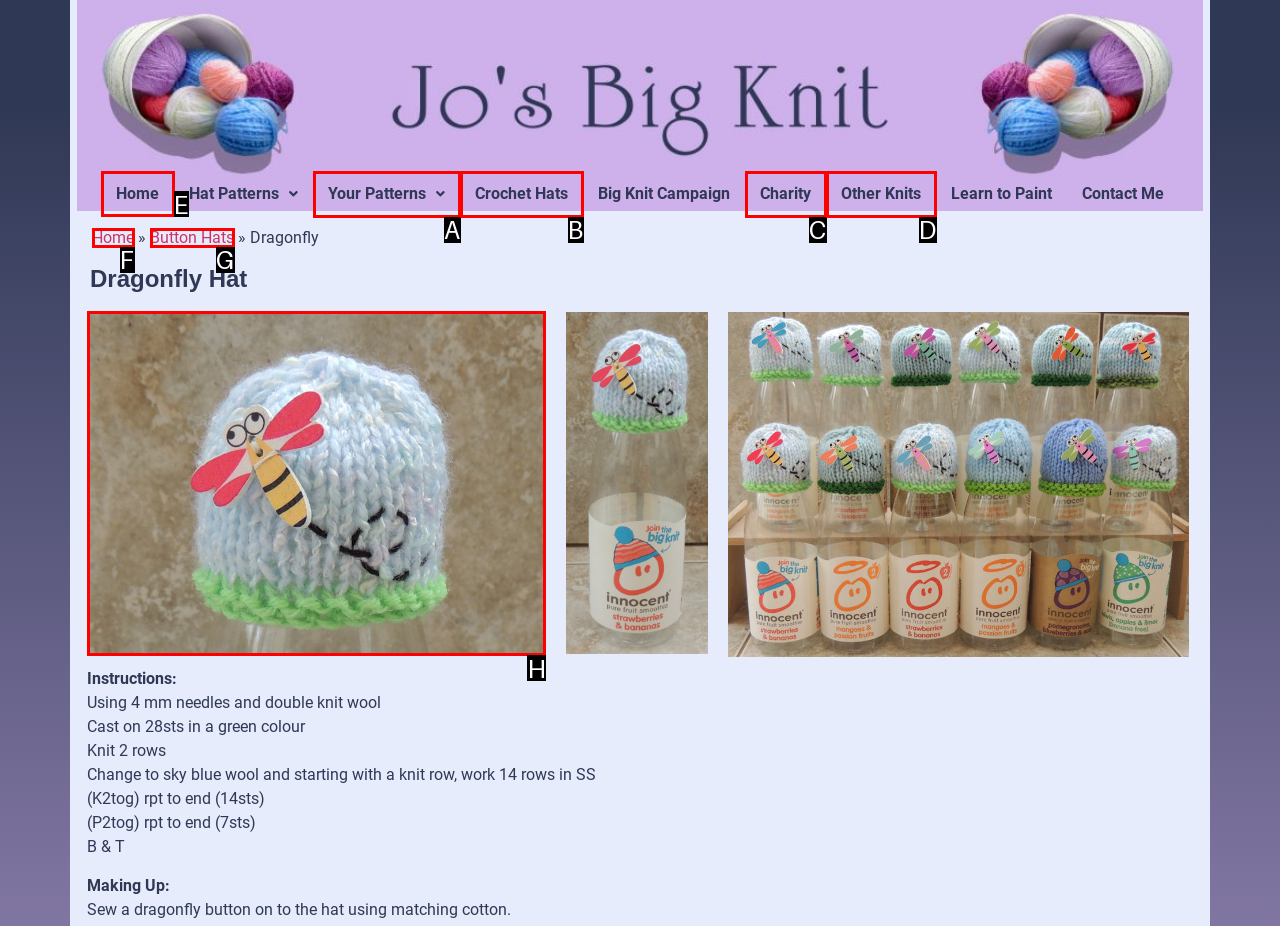Given the instruction: Click the 'Home' link at the top, which HTML element should you click on?
Answer with the letter that corresponds to the correct option from the choices available.

E